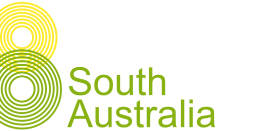What type of pet is the council focused on?
Please describe in detail the information shown in the image to answer the question.

The caption states that the council's focus is on the care, breeding, and well-being of budgerigars, which is a popular type of pet bird.